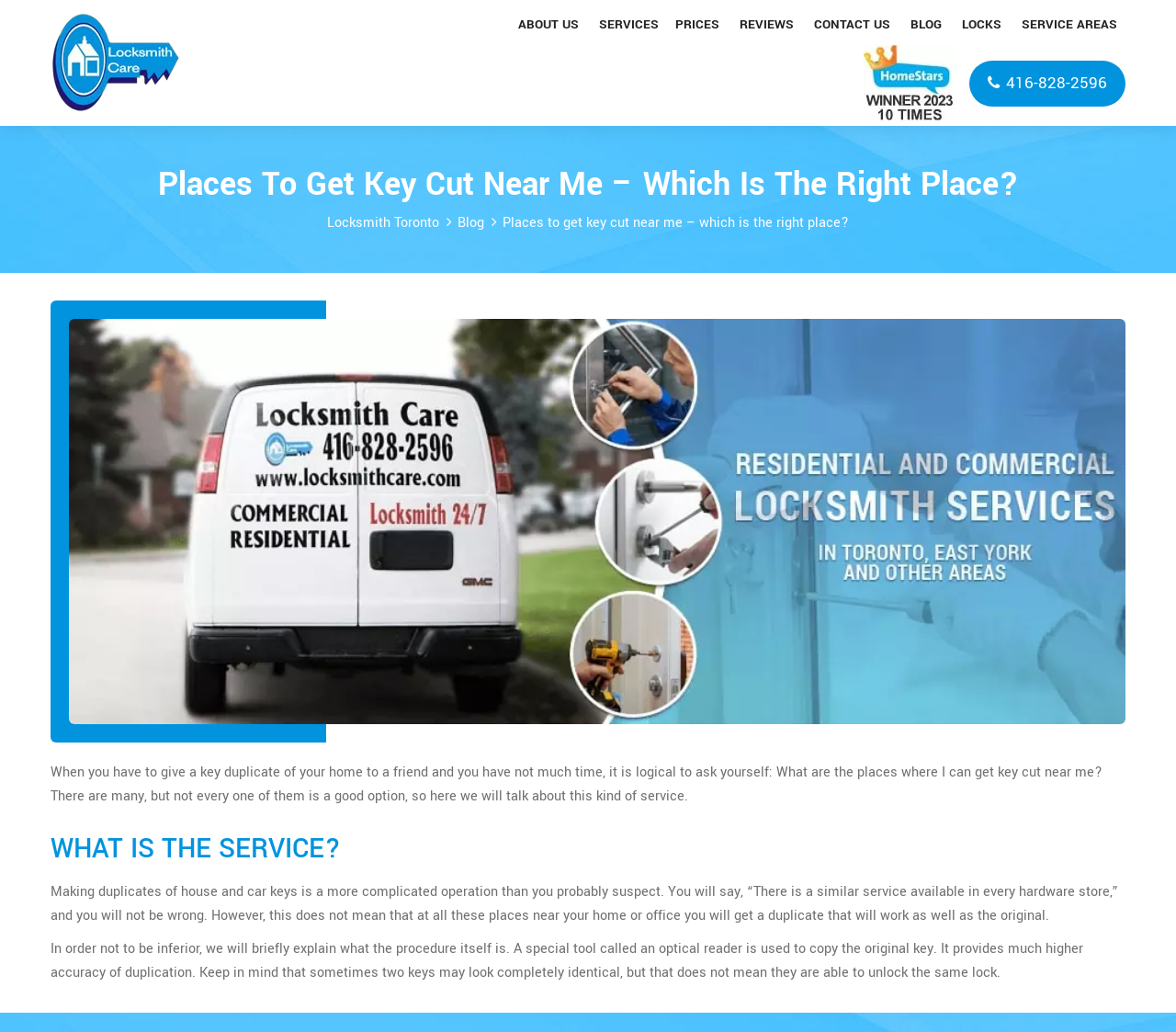Can you provide the bounding box coordinates for the element that should be clicked to implement the instruction: "Call the locksmith at 416-828-2596"?

[0.824, 0.058, 0.957, 0.103]